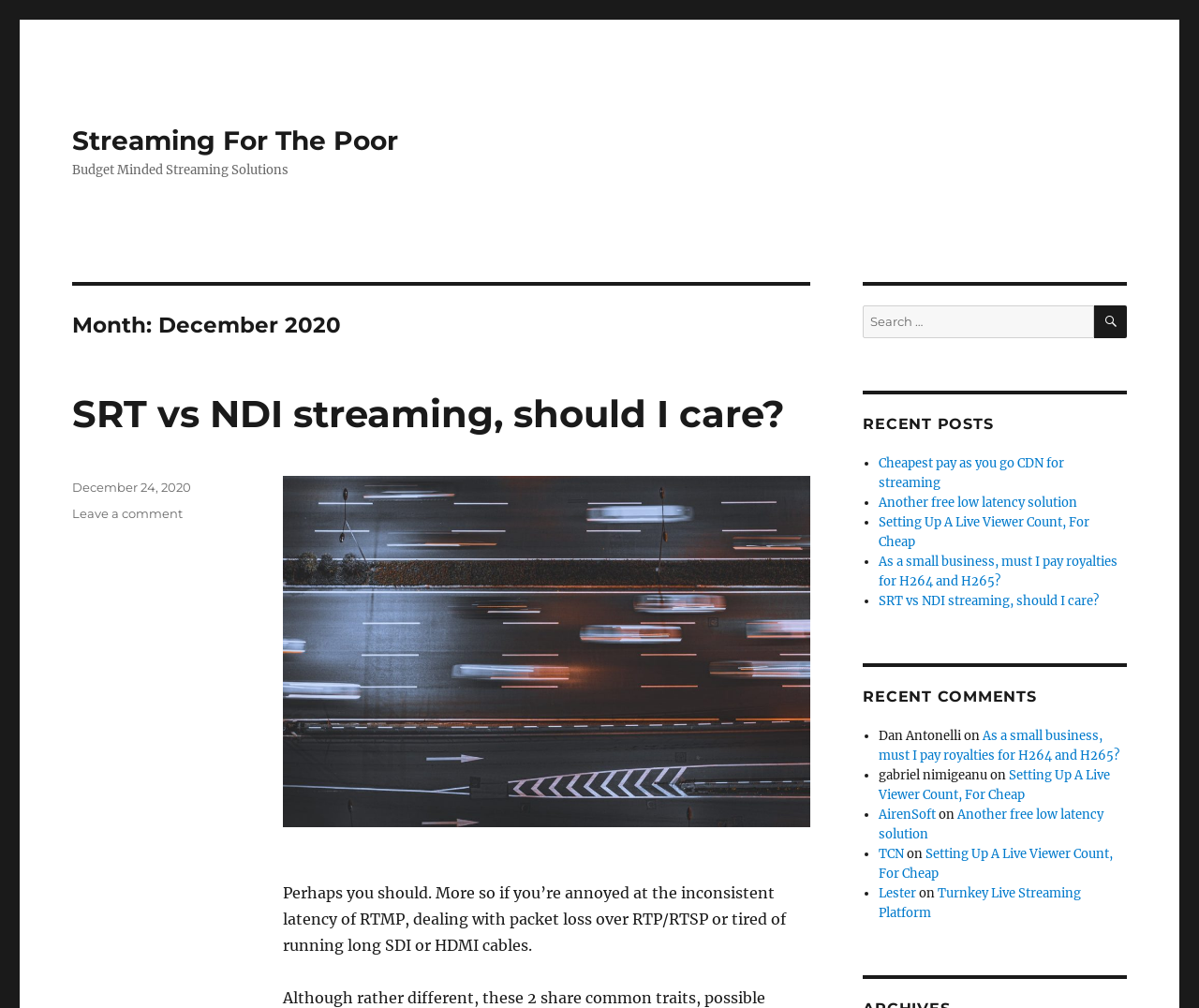What is the name of the author who commented on 'As a small business, must I pay royalties for H264 and H265?'?
Give a single word or phrase answer based on the content of the image.

Dan Antonelli